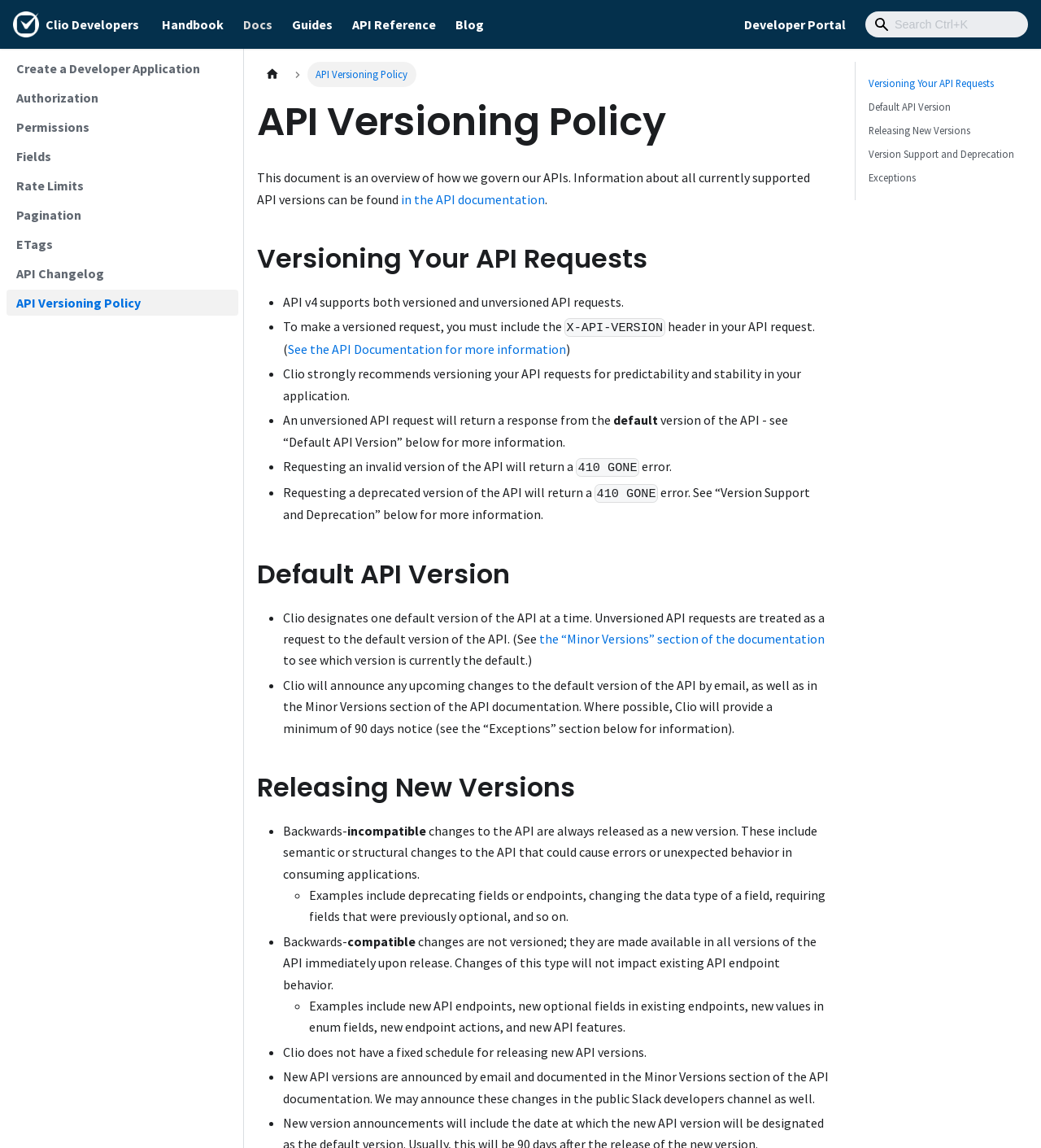Specify the bounding box coordinates of the area to click in order to execute this command: 'Check the API documentation'. The coordinates should consist of four float numbers ranging from 0 to 1, and should be formatted as [left, top, right, bottom].

[0.385, 0.166, 0.523, 0.18]